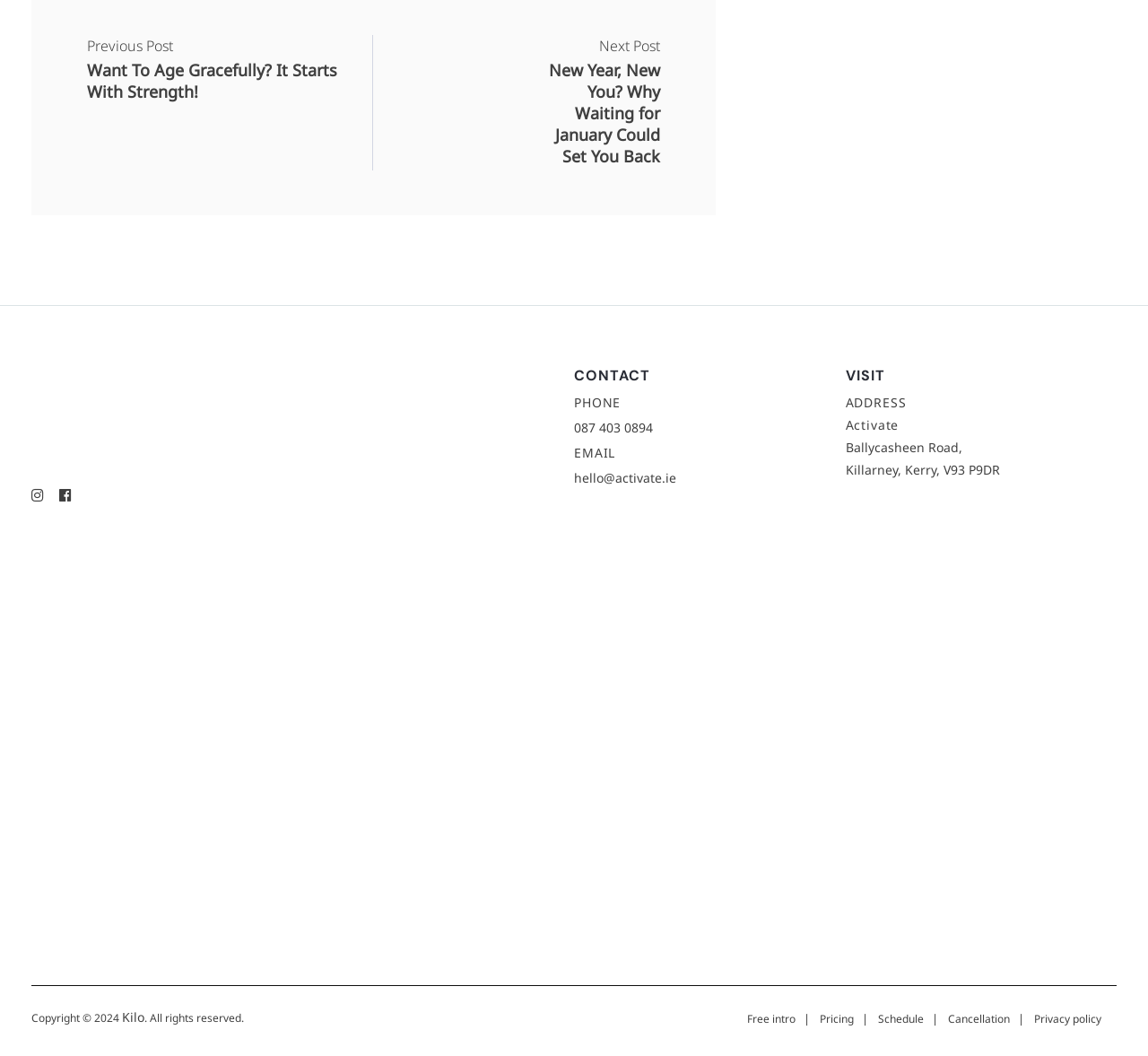What is the phone number to contact?
Answer the question with a single word or phrase derived from the image.

087 403 0894